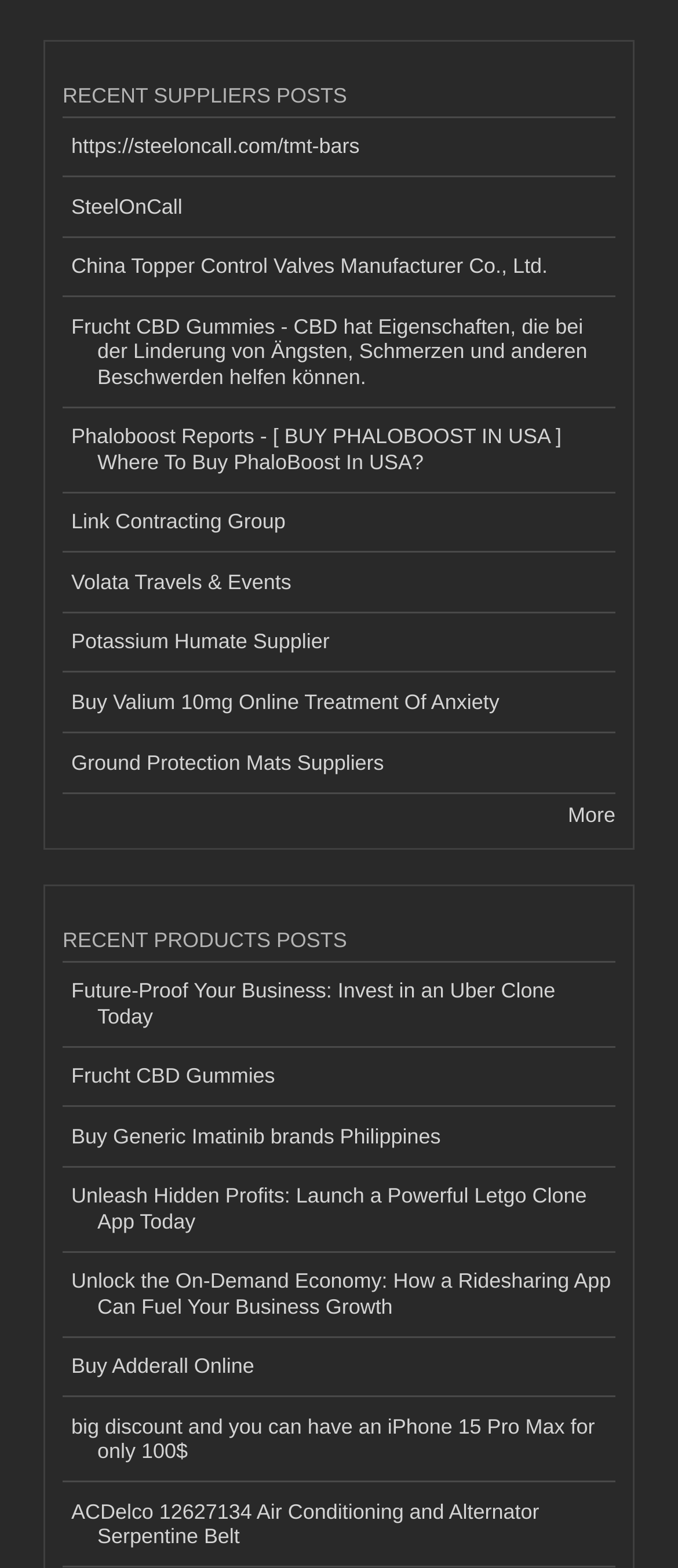Please specify the bounding box coordinates for the clickable region that will help you carry out the instruction: "View recent suppliers posts".

[0.092, 0.051, 0.908, 0.075]